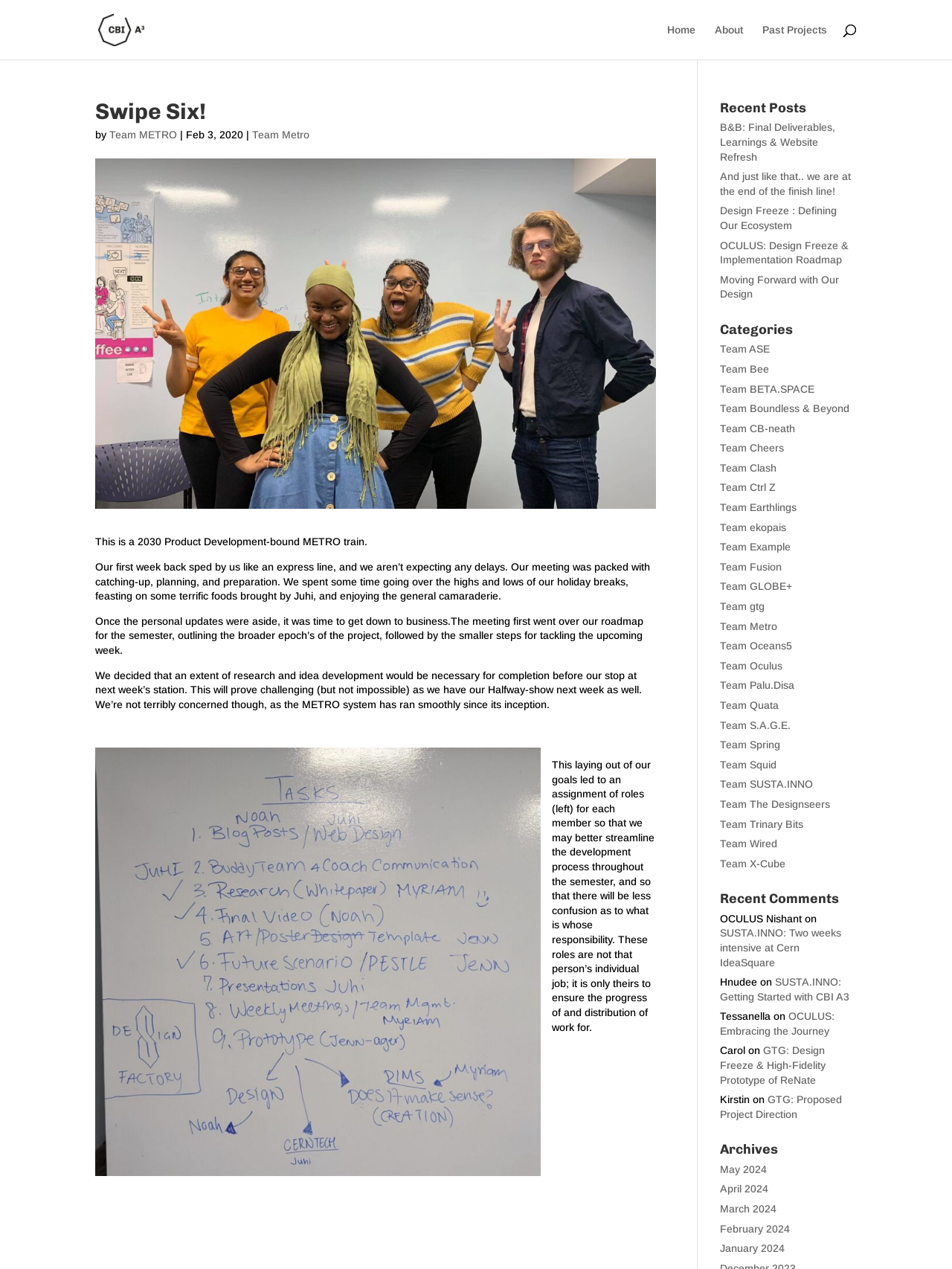Determine the bounding box coordinates for the region that must be clicked to execute the following instruction: "Click on the 'About' link".

[0.751, 0.019, 0.78, 0.047]